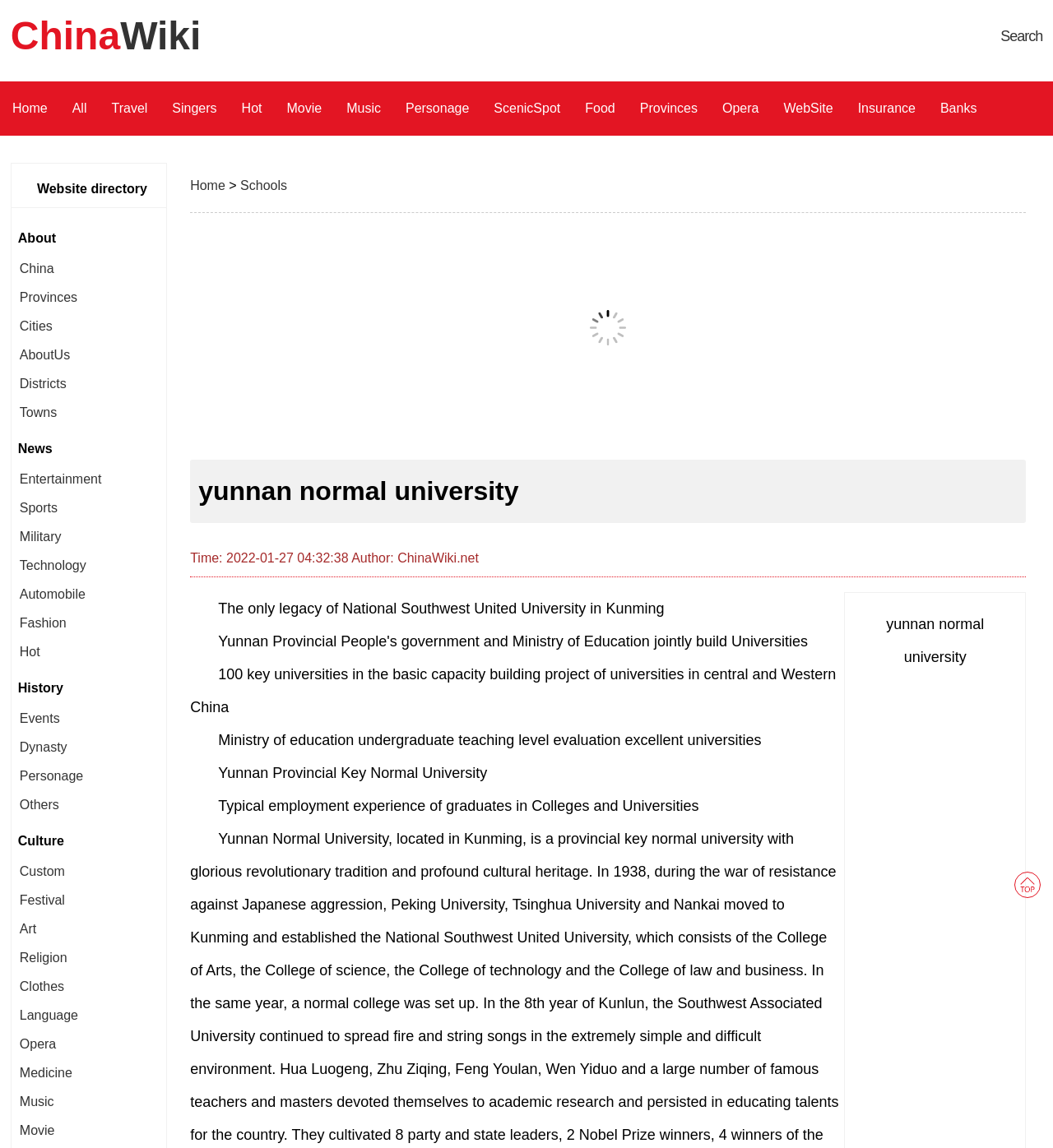Find the bounding box coordinates of the area that needs to be clicked in order to achieve the following instruction: "click on the 'Home' link". The coordinates should be specified as four float numbers between 0 and 1, i.e., [left, top, right, bottom].

[0.012, 0.071, 0.045, 0.118]